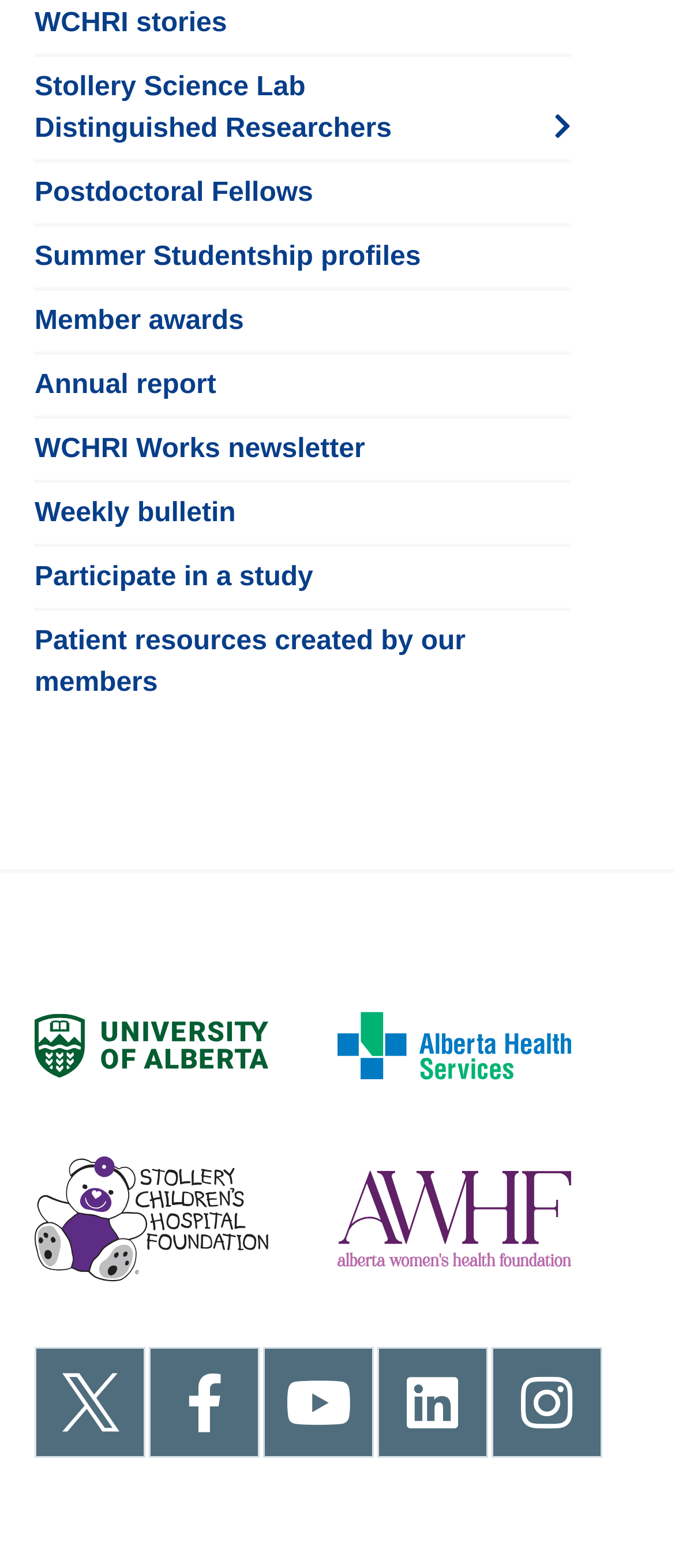Using the description: "Stollery Science Lab Distinguished Researchers", identify the bounding box of the corresponding UI element in the screenshot.

[0.051, 0.037, 0.846, 0.102]